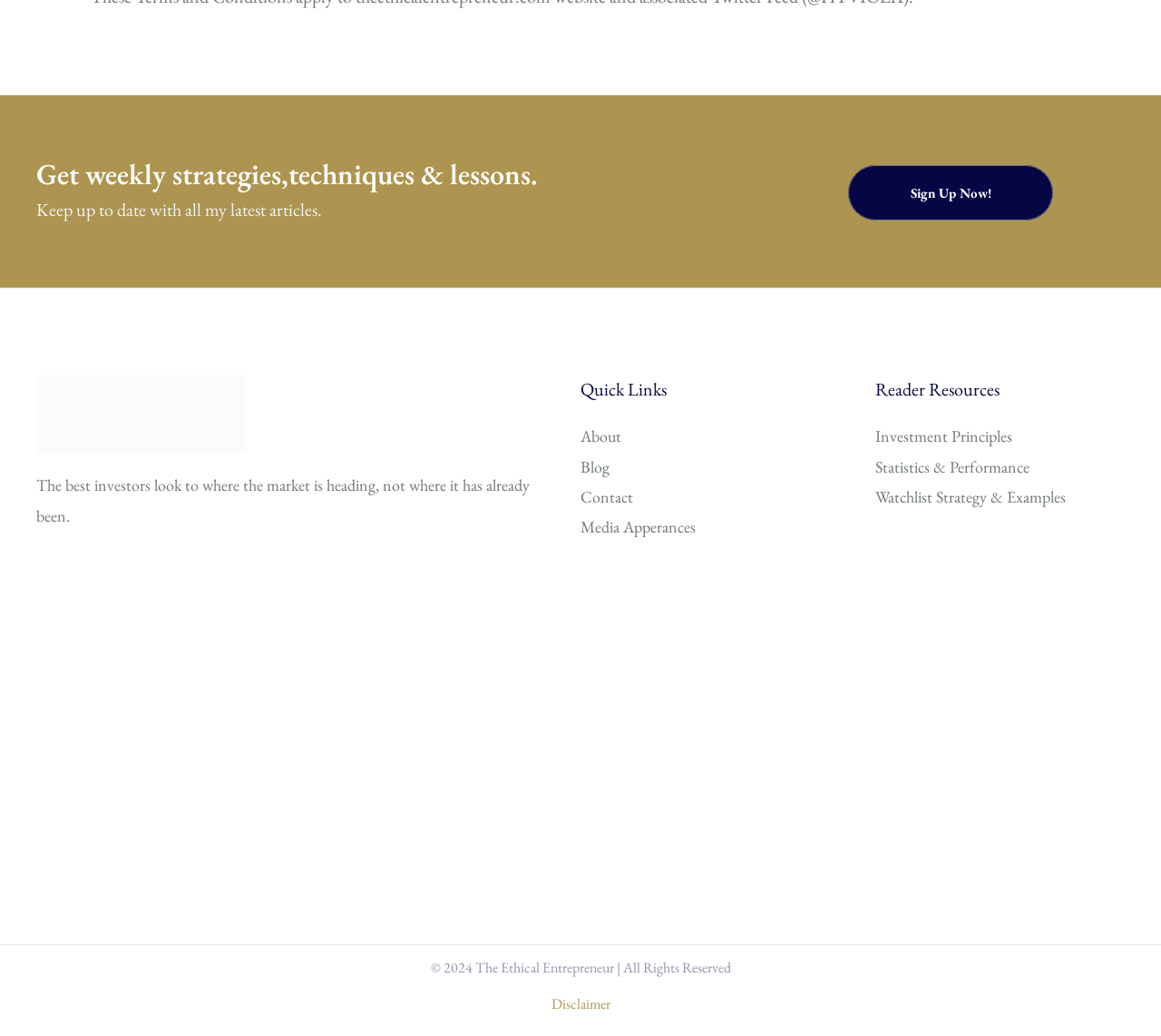What is the copyright year of the webpage?
We need a detailed and meticulous answer to the question.

The copyright information at the bottom of the webpage states '© 2024 The Ethical Entrepreneur | All Rights Reserved', indicating that the copyright year is 2024.